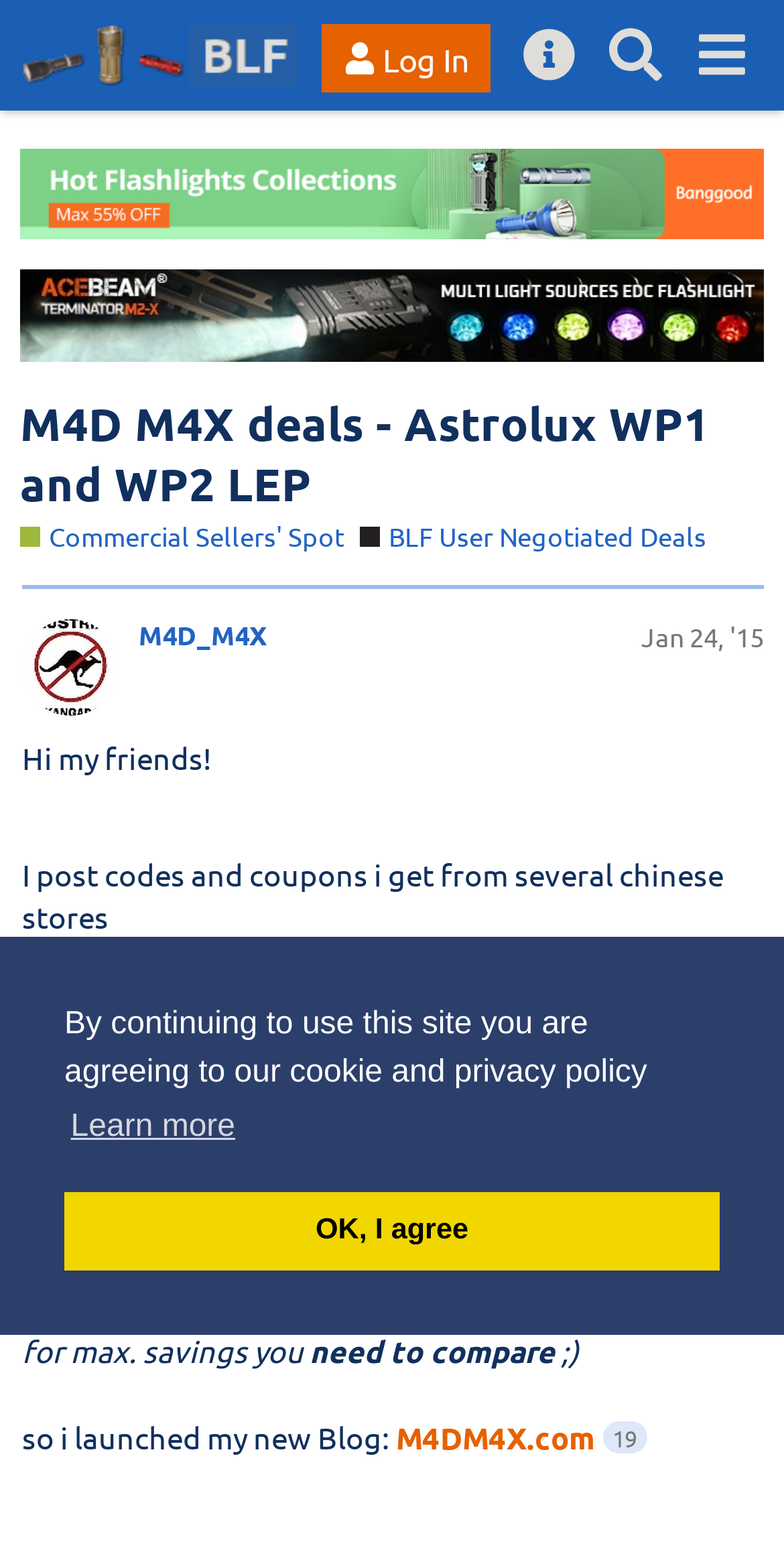Please determine the bounding box coordinates for the UI element described as: "Commercial Sellers' Spot".

[0.026, 0.333, 0.439, 0.356]